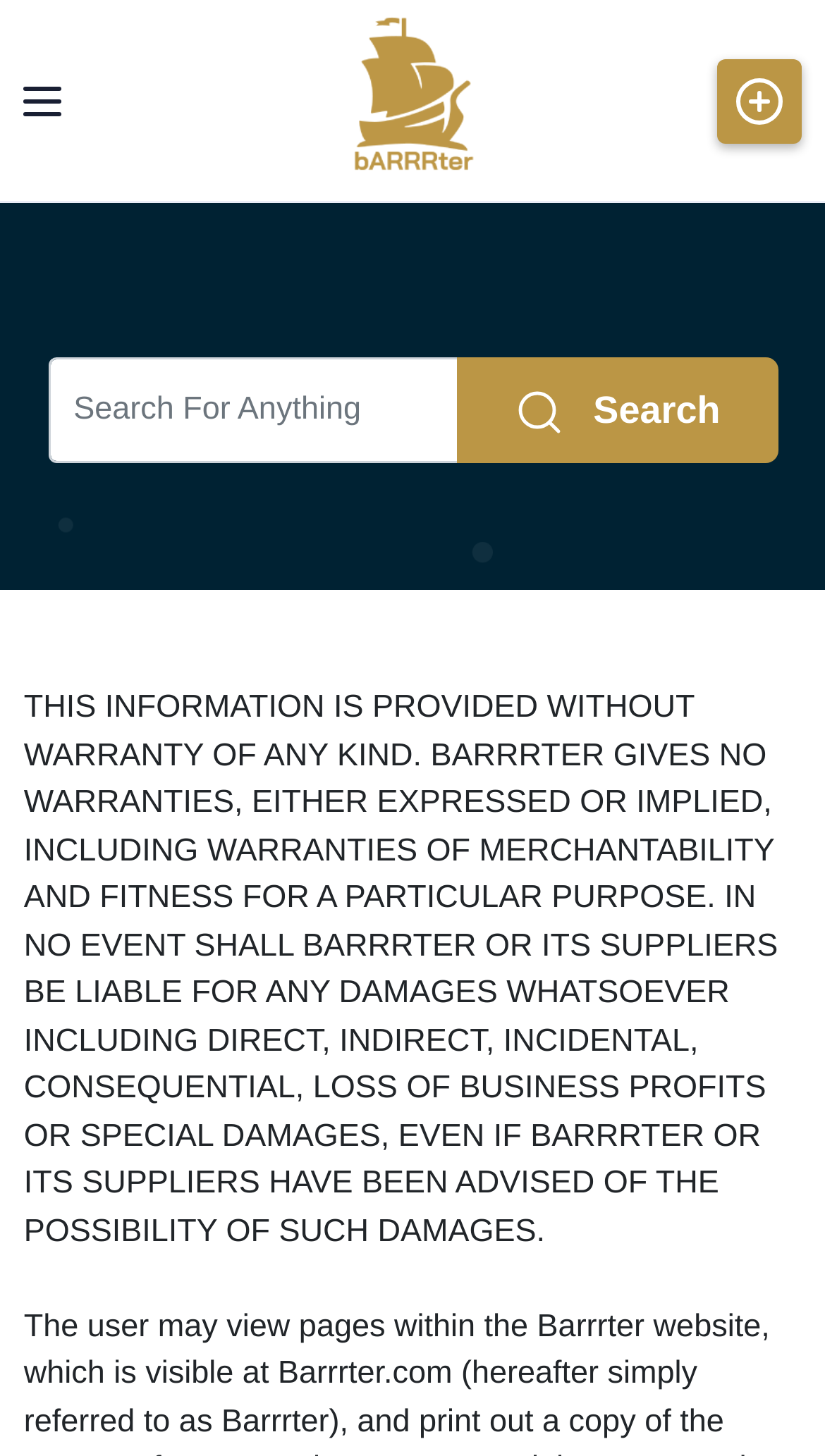What is the warning message on the webpage?
Give a one-word or short-phrase answer derived from the screenshot.

No warranties or liabilities